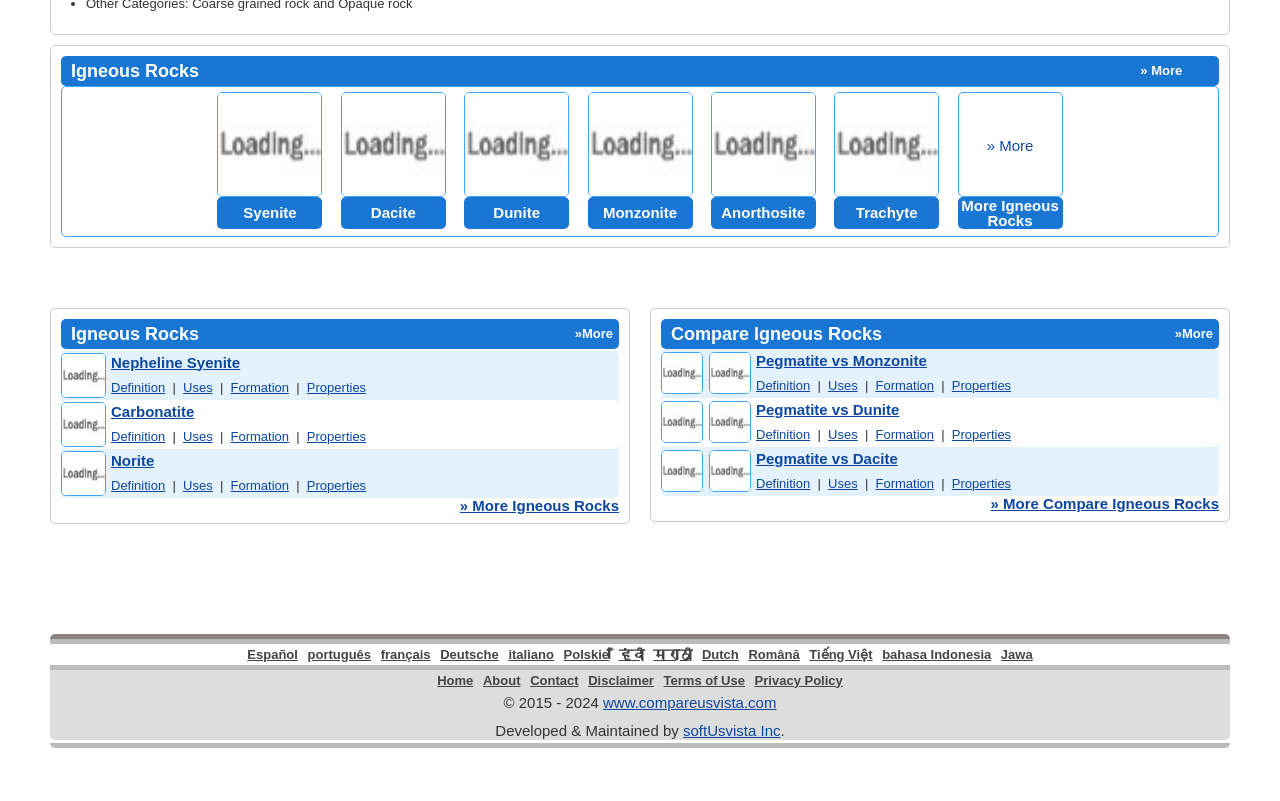How many images are on the webpage?
Carefully analyze the image and provide a thorough answer to the question.

There are multiple images on the webpage, including images of different types of igneous rocks, such as Syenite, Dacite, Dunite, Monzonite, Anorthosite, and Trachyte, as well as images of Pegmatite Rock and Monzonite Rock in the 'Compare Igneous Rocks' section.